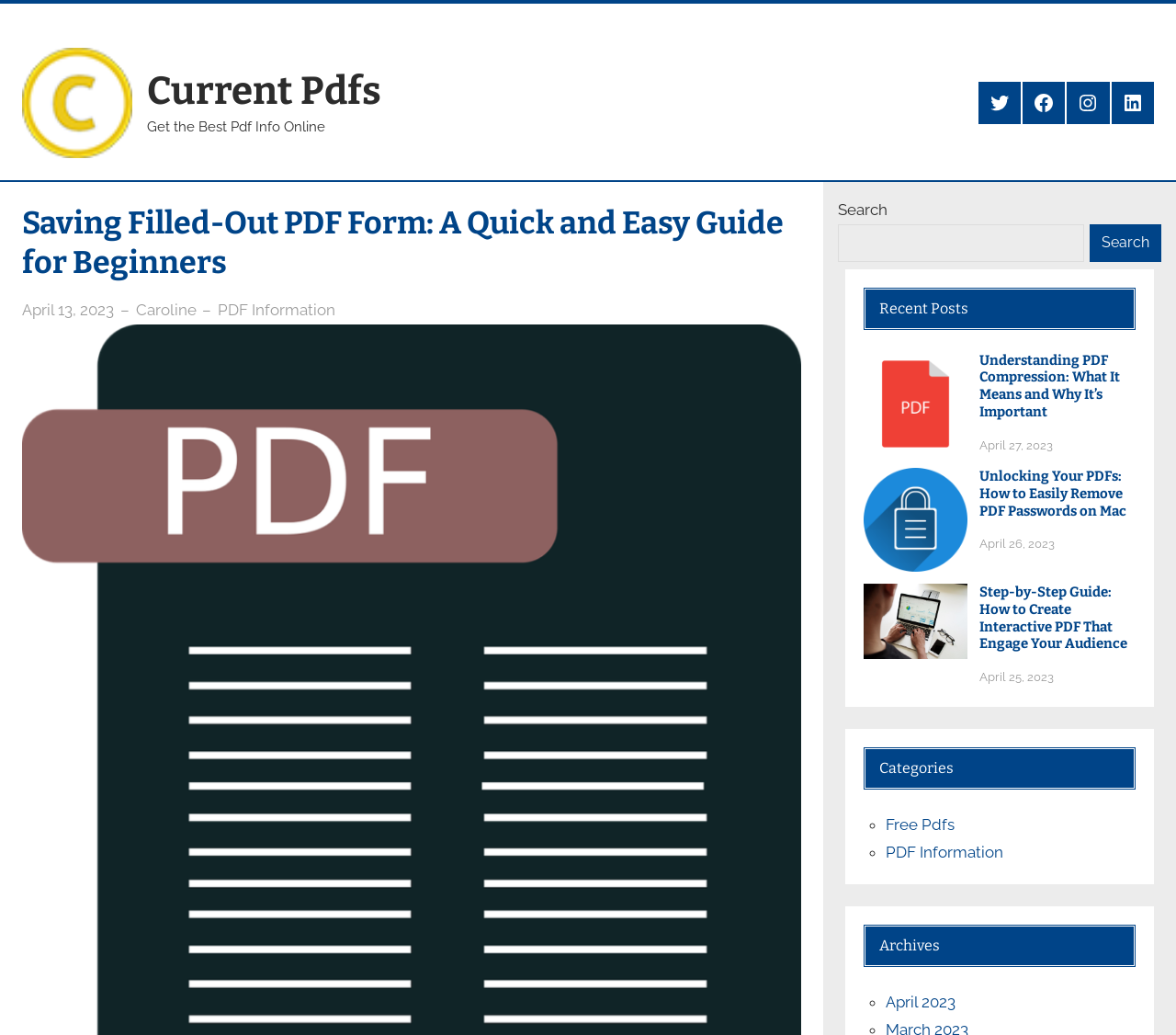What is the website's name?
Kindly offer a detailed explanation using the data available in the image.

I determined the website's name by looking at the link element with the text 'Current Pdfs' which appears at the top of the webpage, indicating that it is the website's name.